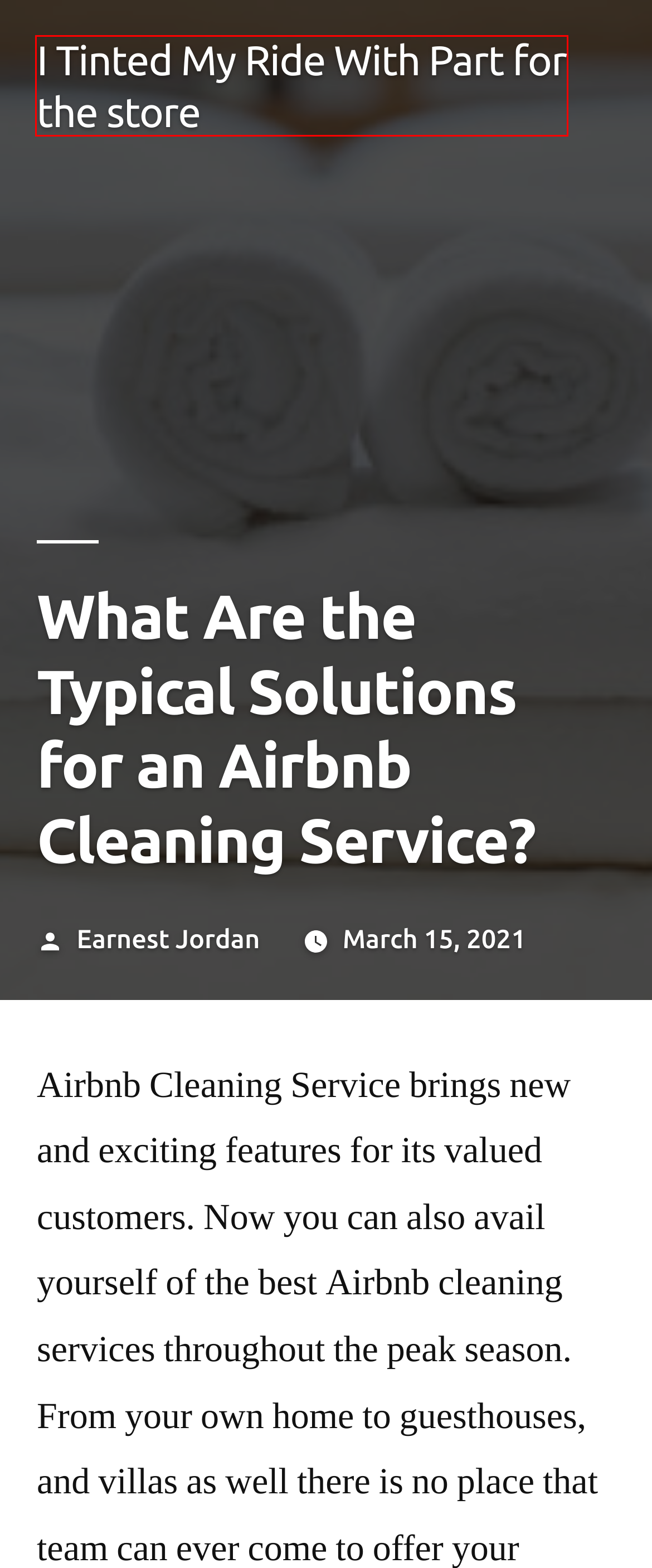You are given a screenshot of a webpage with a red rectangle bounding box. Choose the best webpage description that matches the new webpage after clicking the element in the bounding box. Here are the candidates:
A. Investing In Real Estate Mutual Funds – I Tinted My Ride With Part for the store
B. window tinting service – I Tinted My Ride With Part for the store
C. auto air conditioning service – I Tinted My Ride With Part for the store
D. Locksmith – I Tinted My Ride With Part for the store
E. Blog Tool, Publishing Platform, and CMS – WordPress.org
F. The Importance of a Chimney Inspection – I Tinted My Ride With Part for the store
G. I Tinted My Ride With Part for the store
H. Window Film – I Tinted My Ride With Part for the store

G